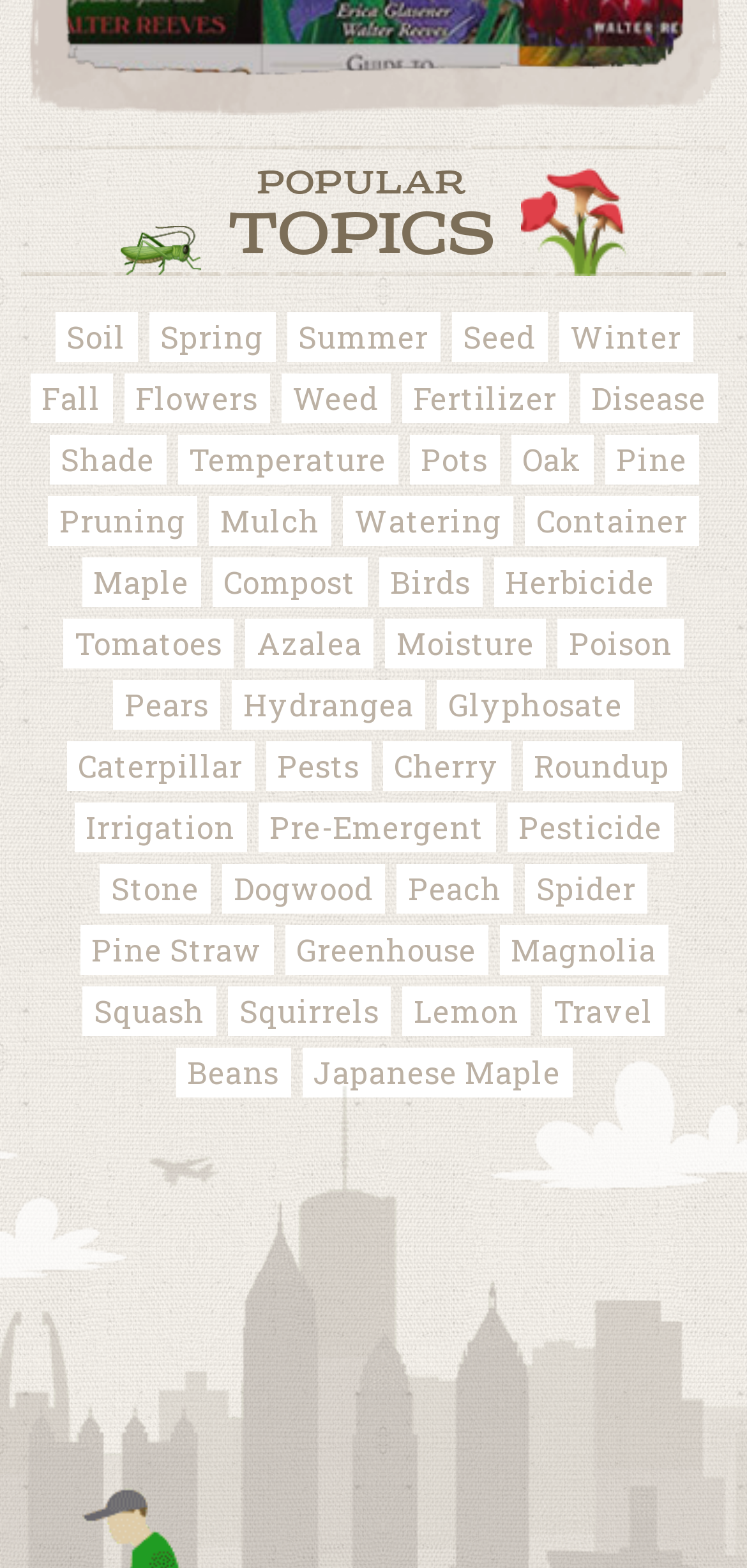Predict the bounding box for the UI component with the following description: "Tomatoes".

[0.085, 0.395, 0.313, 0.426]